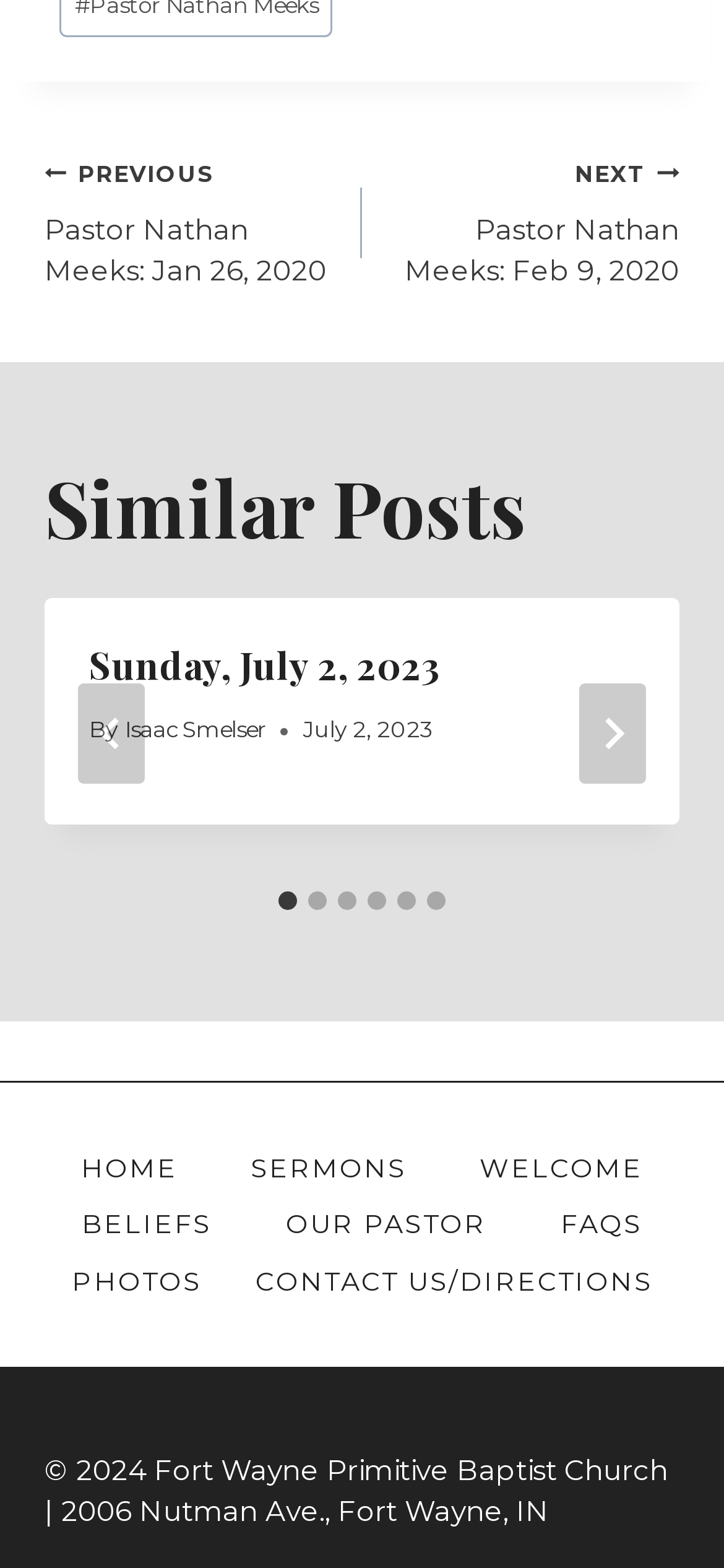Please provide the bounding box coordinates for the element that needs to be clicked to perform the instruction: "Go to last slide". The coordinates must consist of four float numbers between 0 and 1, formatted as [left, top, right, bottom].

[0.108, 0.436, 0.2, 0.5]